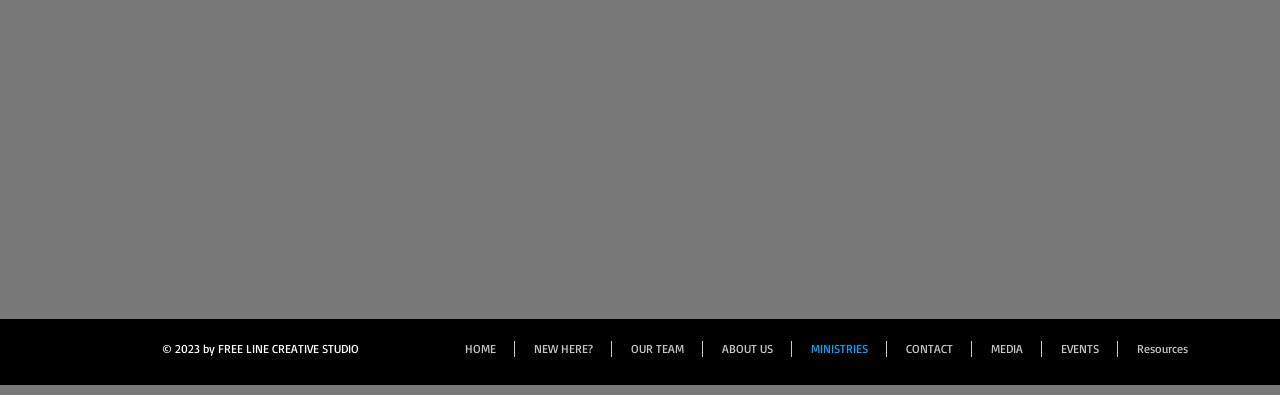Please determine the bounding box coordinates of the clickable area required to carry out the following instruction: "explore ministries". The coordinates must be four float numbers between 0 and 1, represented as [left, top, right, bottom].

[0.619, 0.864, 0.692, 0.904]